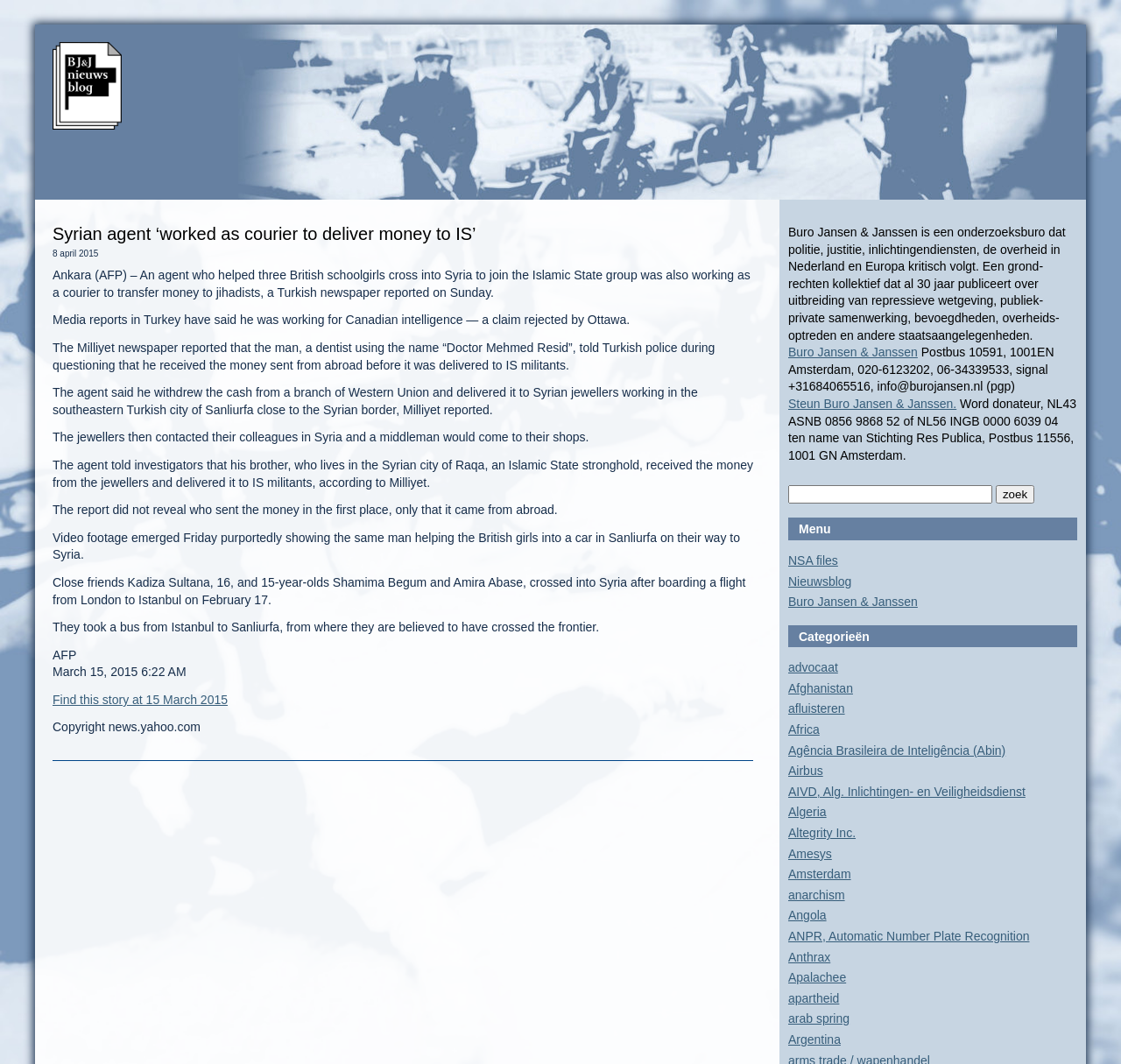Could you provide the bounding box coordinates for the portion of the screen to click to complete this instruction: "Click on the 'February 2017' link"?

None